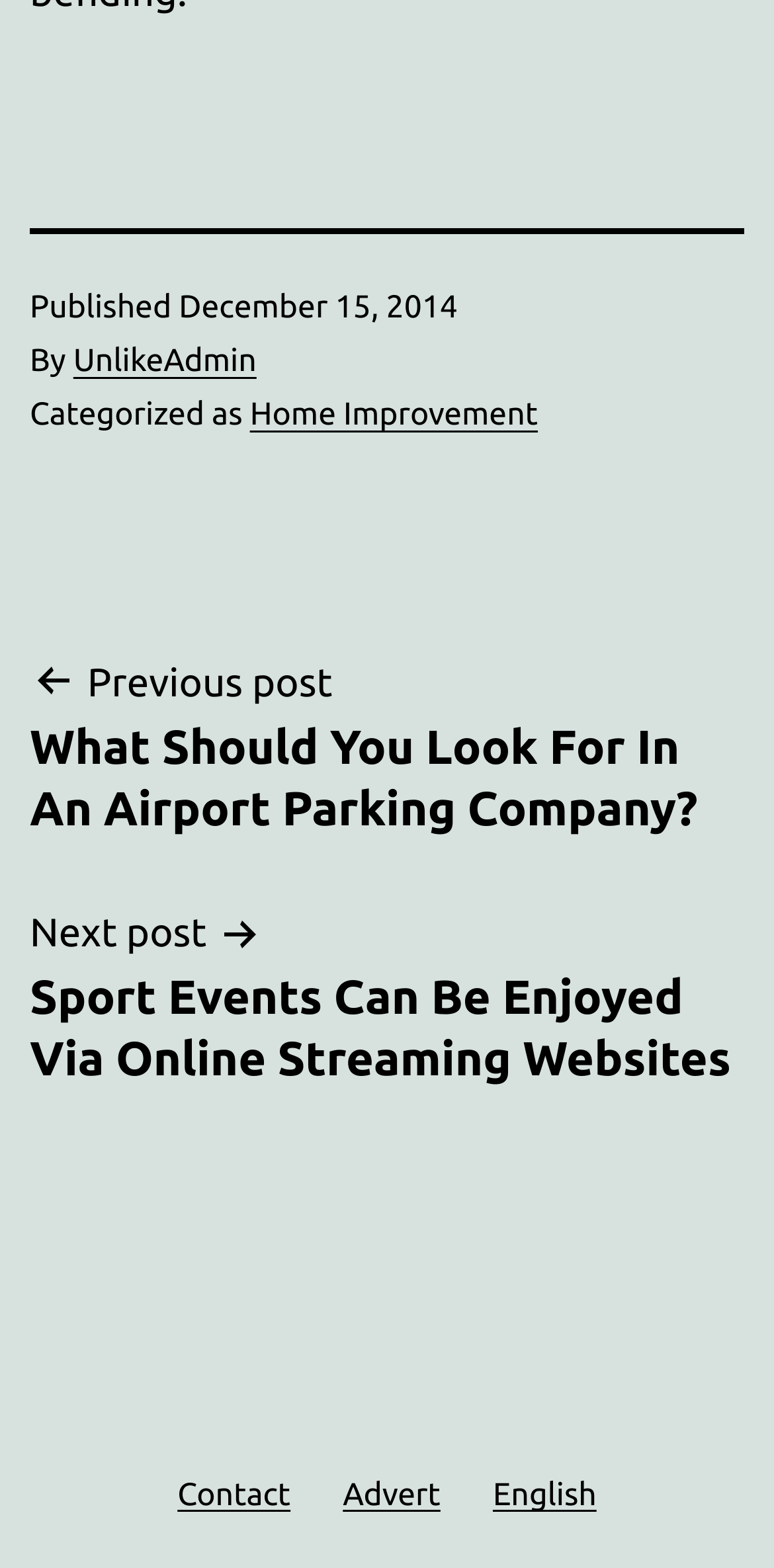How many links are in the secondary menu?
Look at the screenshot and respond with one word or a short phrase.

3